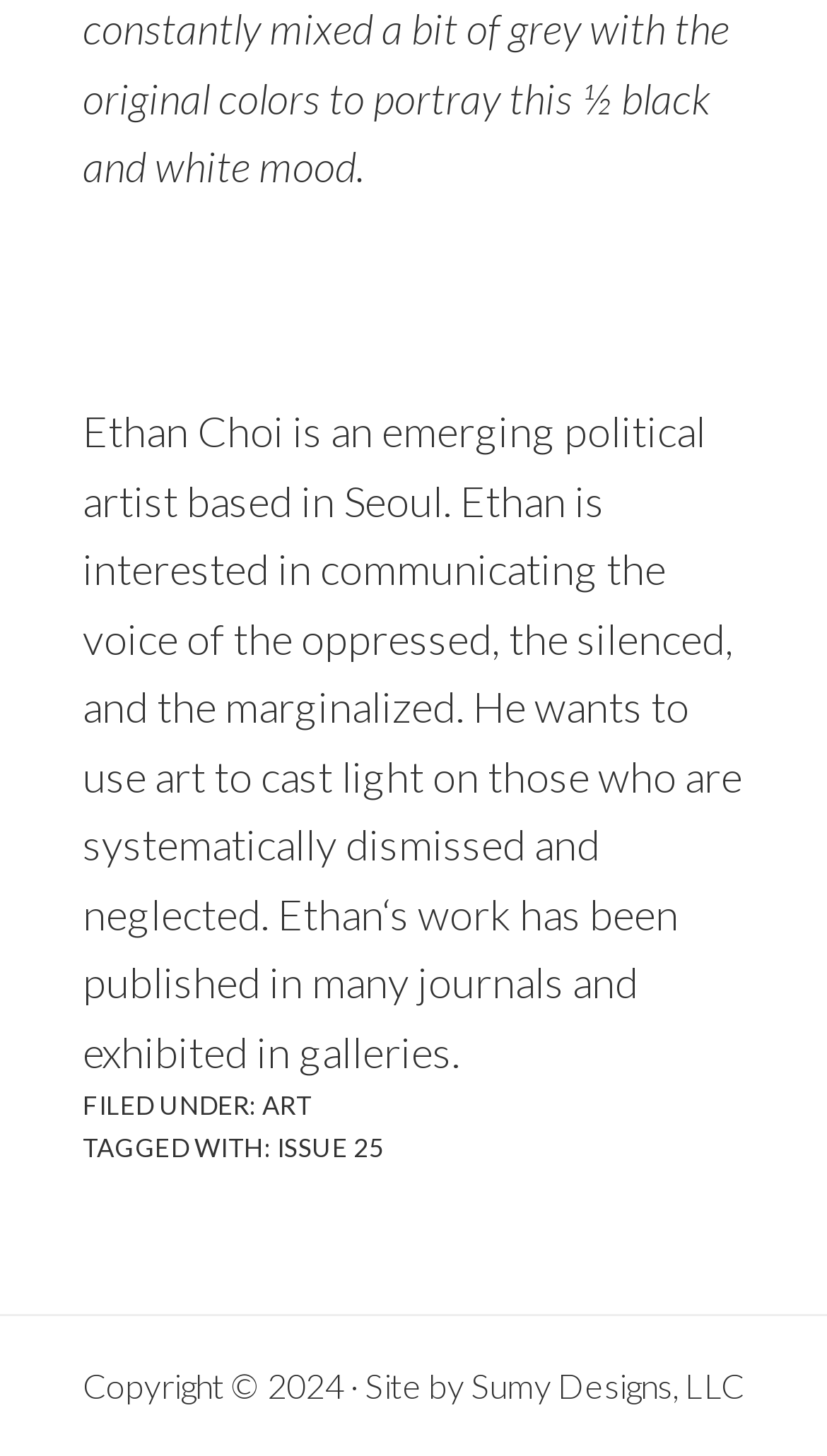Who designed the website?
Answer the question in a detailed and comprehensive manner.

The website designer is mentioned in the footer section as 'Site by Sumy Designs, LLC', which is a link element with bounding box coordinates [0.569, 0.938, 0.9, 0.965].